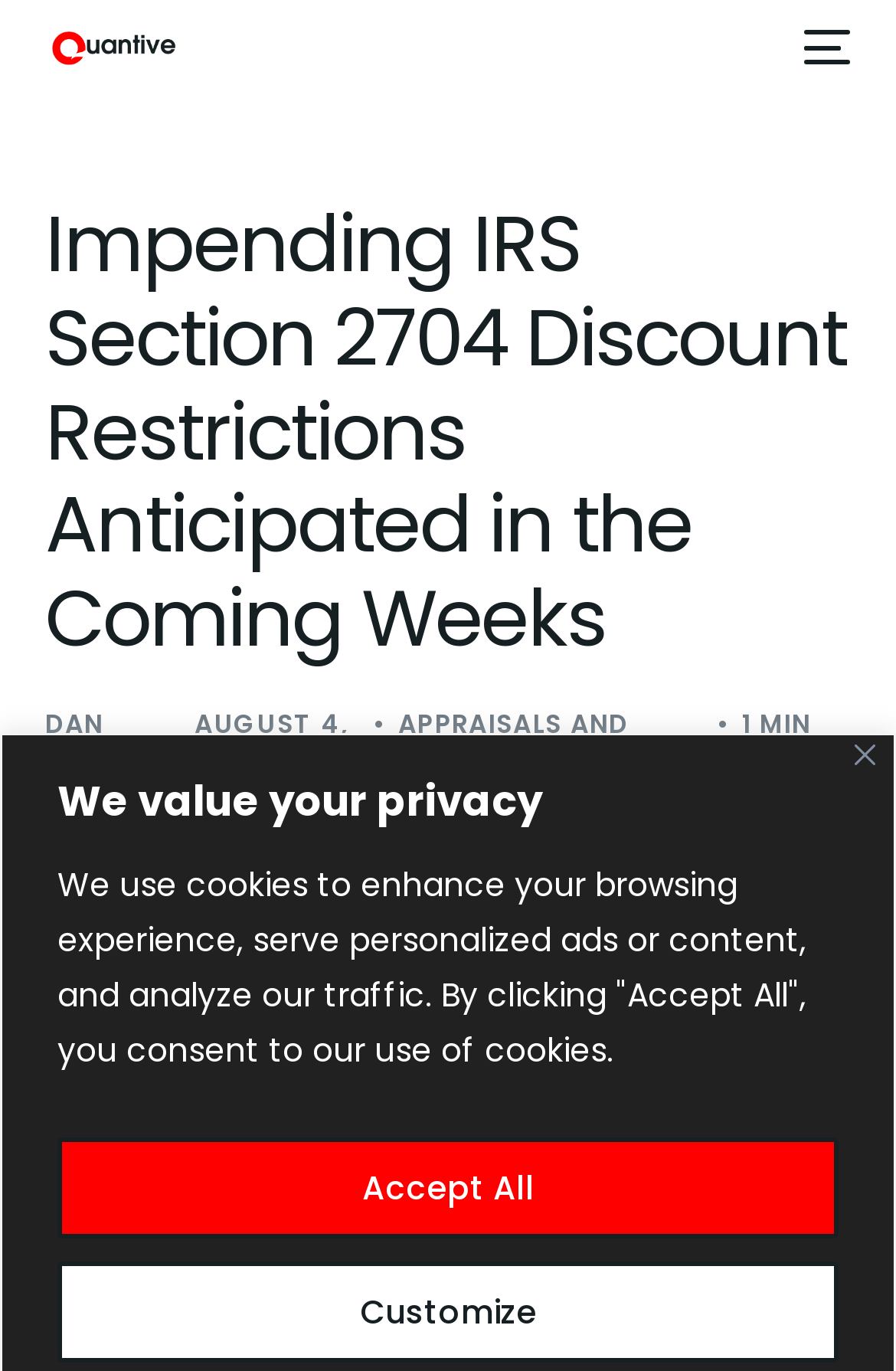Locate the bounding box coordinates of the element to click to perform the following action: 'contact us'. The coordinates should be given as four float values between 0 and 1, in the form of [left, top, right, bottom].

[0.025, 0.591, 0.975, 0.699]